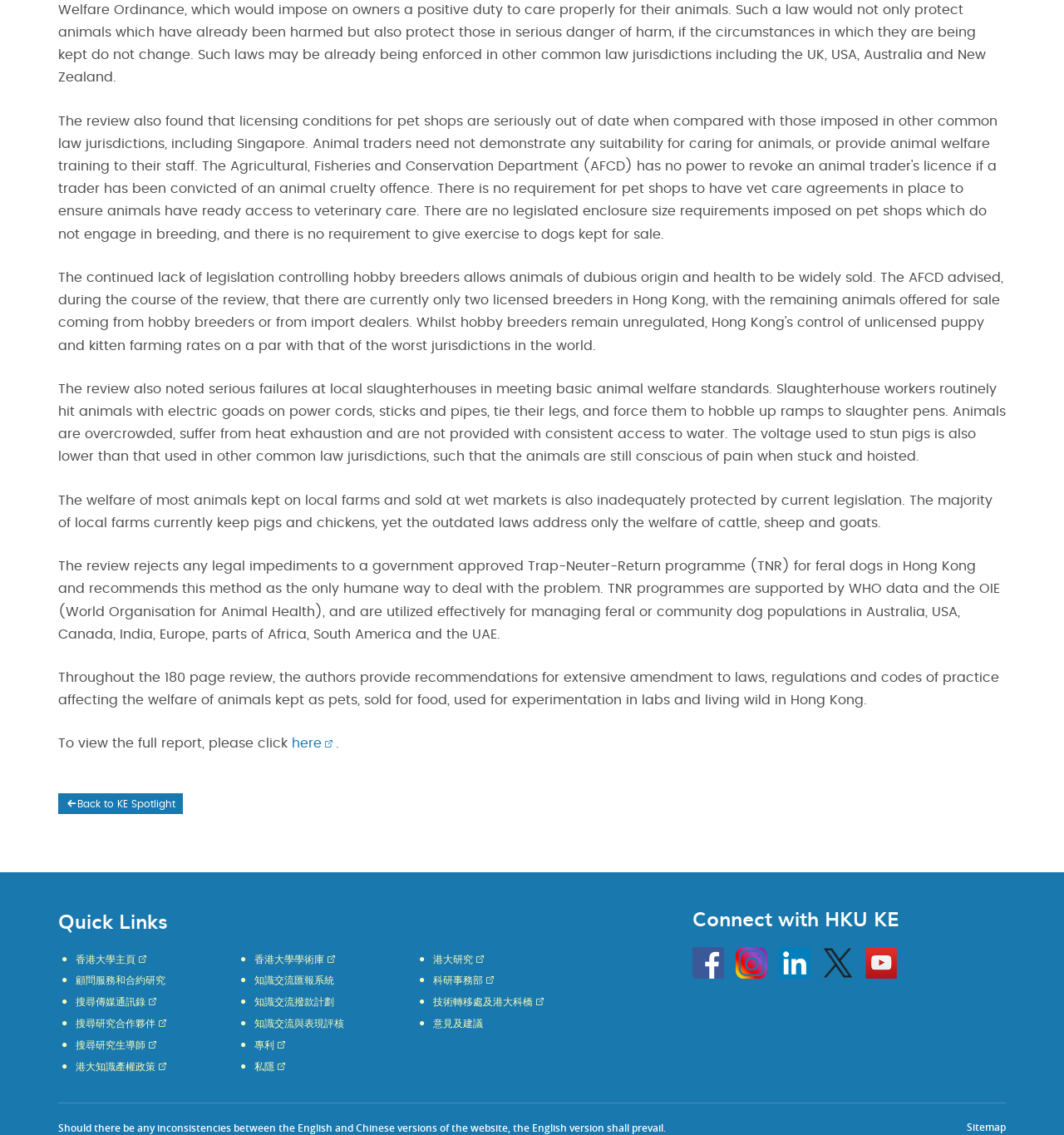Identify the bounding box for the UI element that is described as follows: "香港大學主頁".

[0.071, 0.841, 0.141, 0.85]